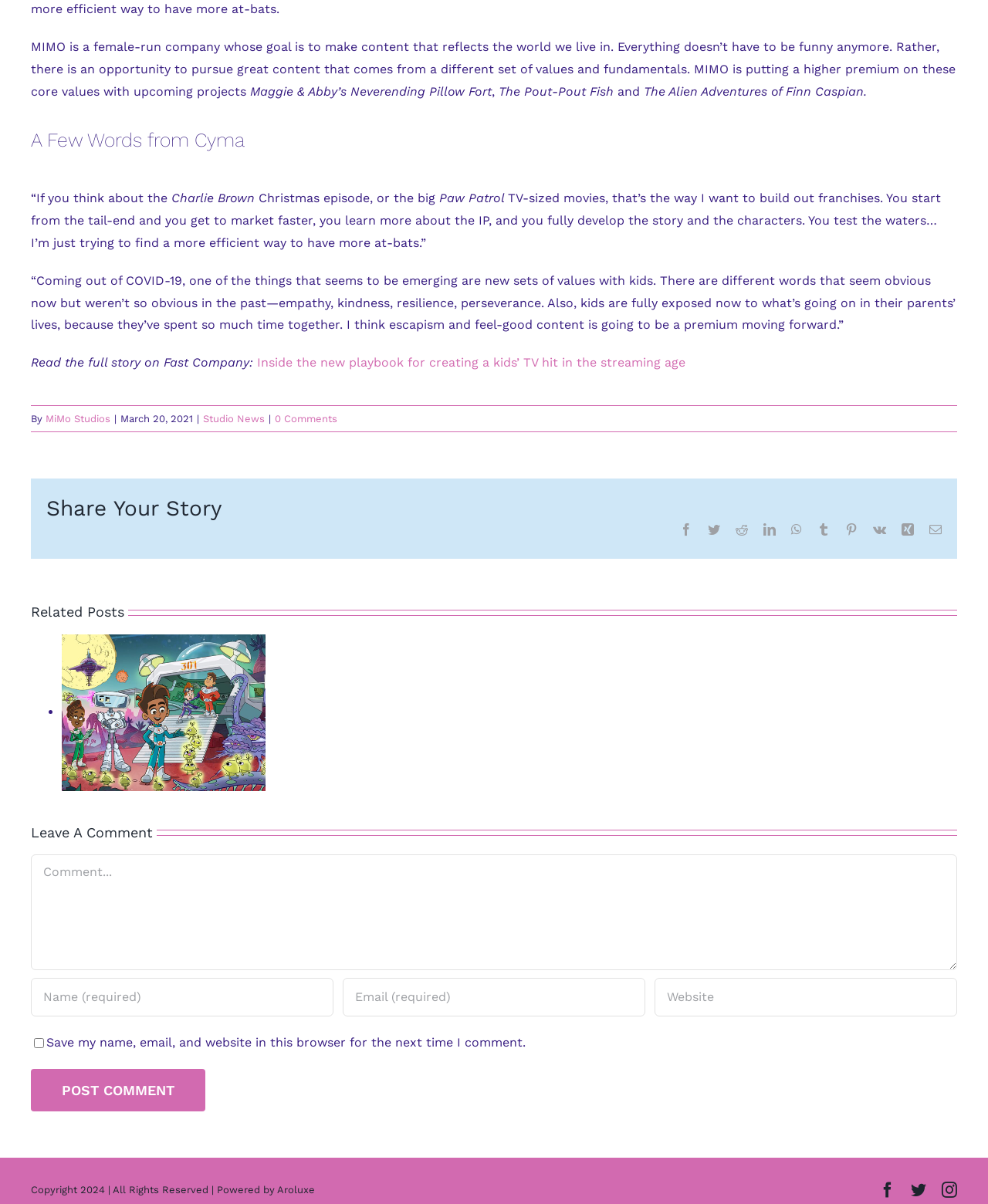Give a short answer using one word or phrase for the question:
Who is the author of the quote about building franchises?

Cyma